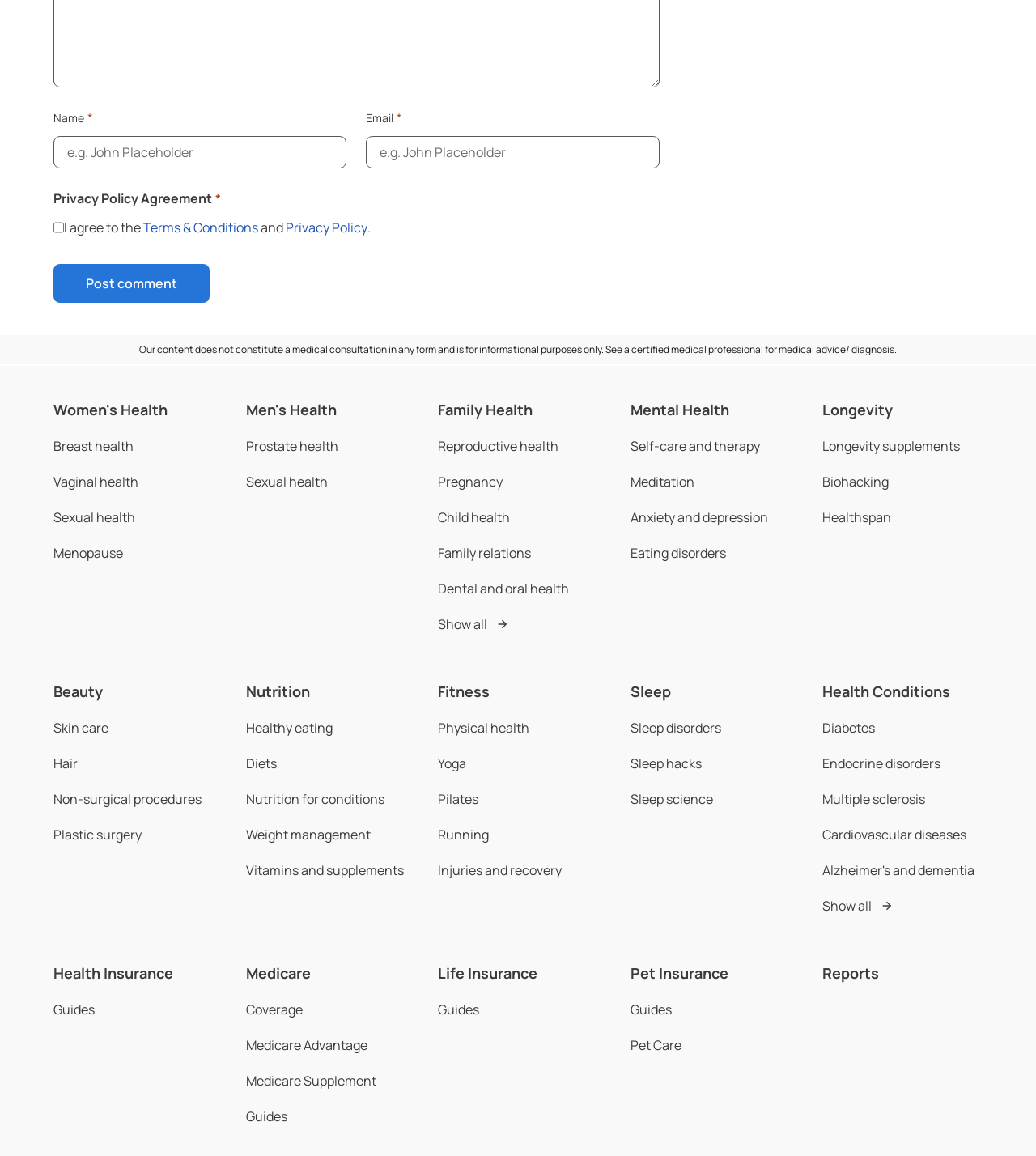Predict the bounding box coordinates for the UI element described as: "Dental and oral health". The coordinates should be four float numbers between 0 and 1, presented as [left, top, right, bottom].

[0.423, 0.5, 0.549, 0.518]